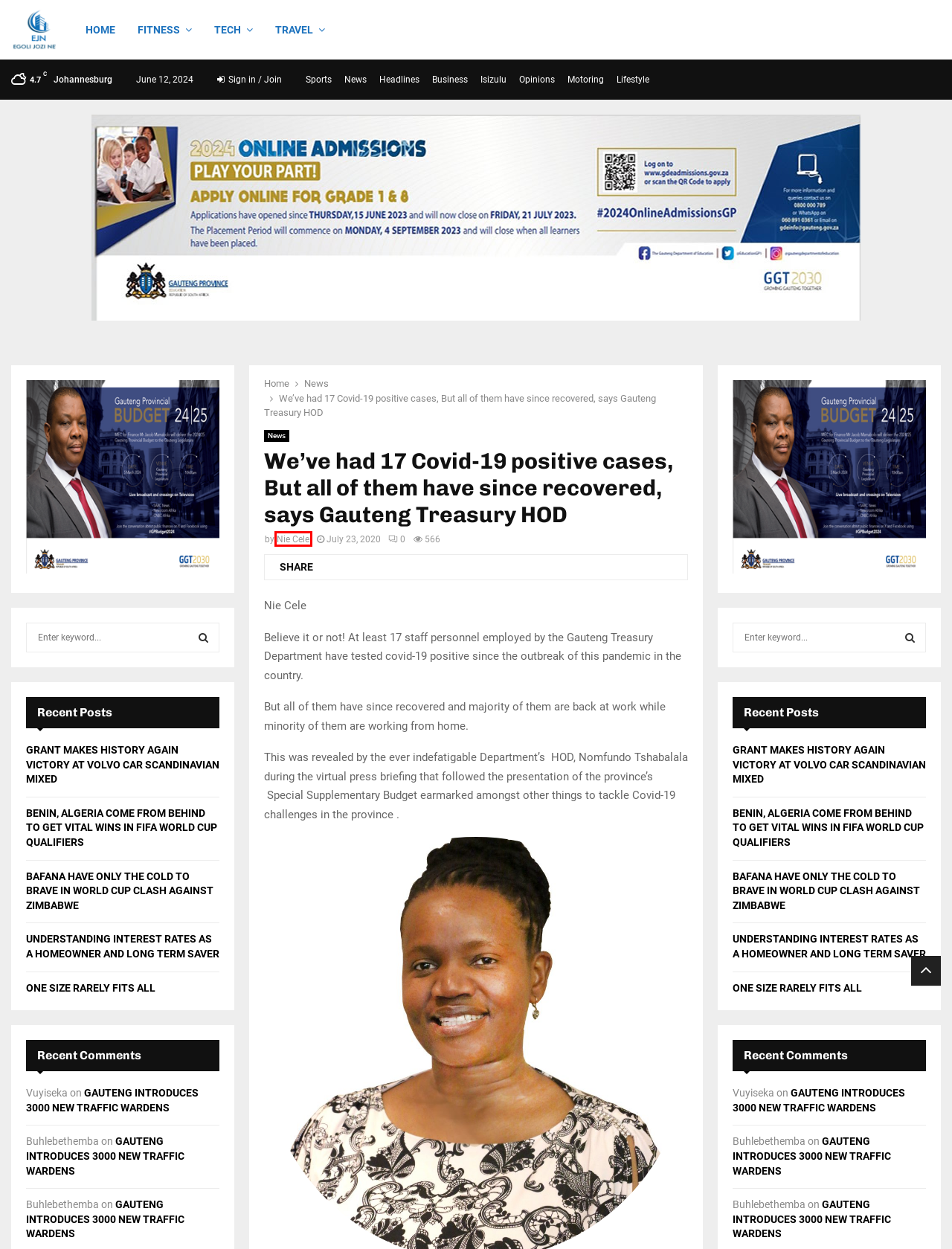Given a screenshot of a webpage with a red bounding box, please pick the webpage description that best fits the new webpage after clicking the element inside the bounding box. Here are the candidates:
A. Nie Cele – Egoli Jozi New
B. Headlines – Egoli Jozi New
C. News – Egoli Jozi New
D. Fitness – Egoli Jozi New
E. Motoring – Egoli Jozi New
F. Sports – Egoli Jozi New
G. BENIN, ALGERIA COME FROM BEHIND TO GET VITAL WINS IN FIFA WORLD CUP QUALIFIERS – Egoli Jozi New
H. BAFANA HAVE ONLY THE COLD TO BRAVE IN WORLD CUP CLASH AGAINST ZIMBABWE – Egoli Jozi New

A